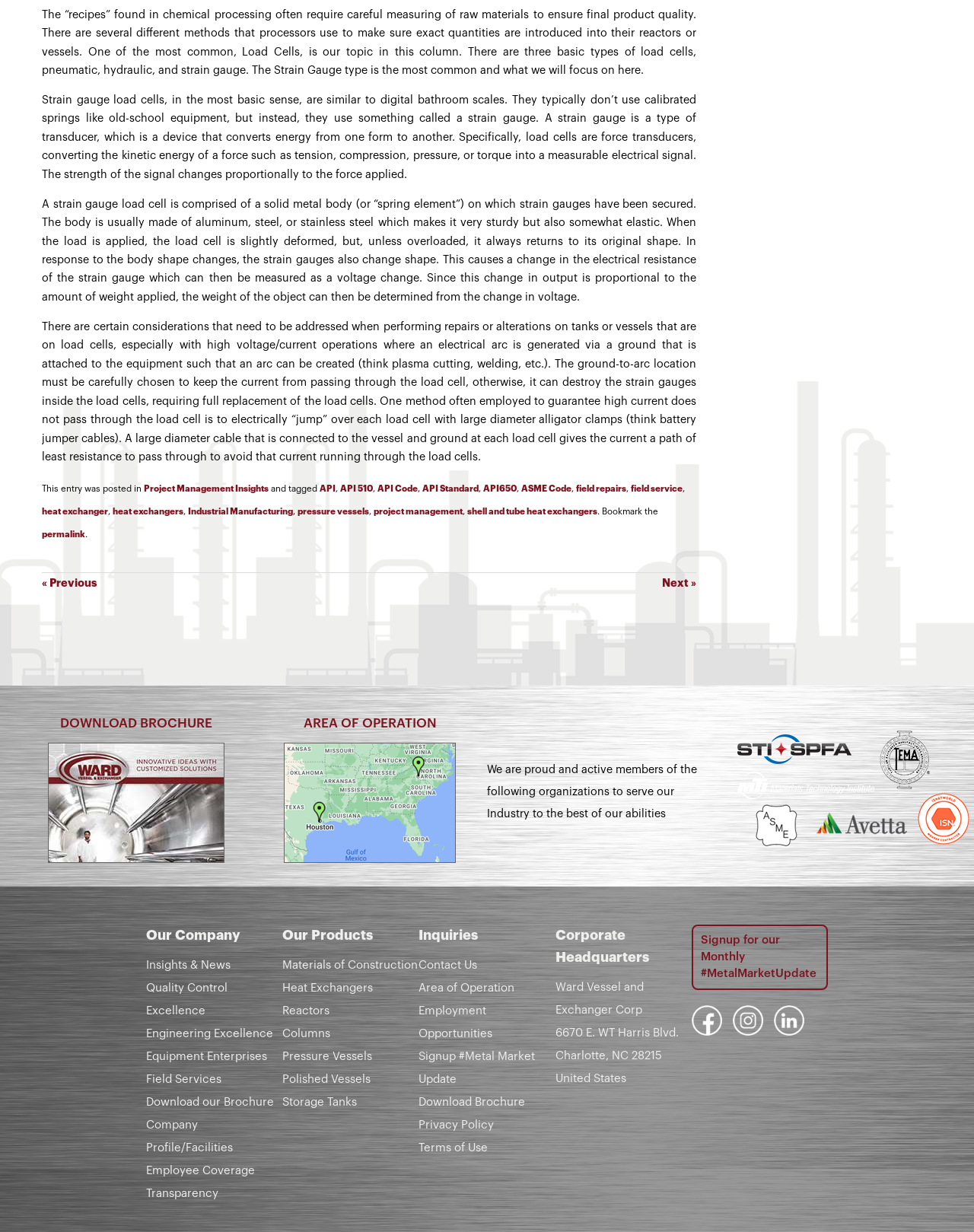What is the purpose of 'jumping' over each load cell with large diameter alligator clamps?
Look at the webpage screenshot and answer the question with a detailed explanation.

According to the text, this method is used to ensure that high current does not pass through the load cell, which could damage the strain gauges inside, by providing an alternative path for the current to flow.